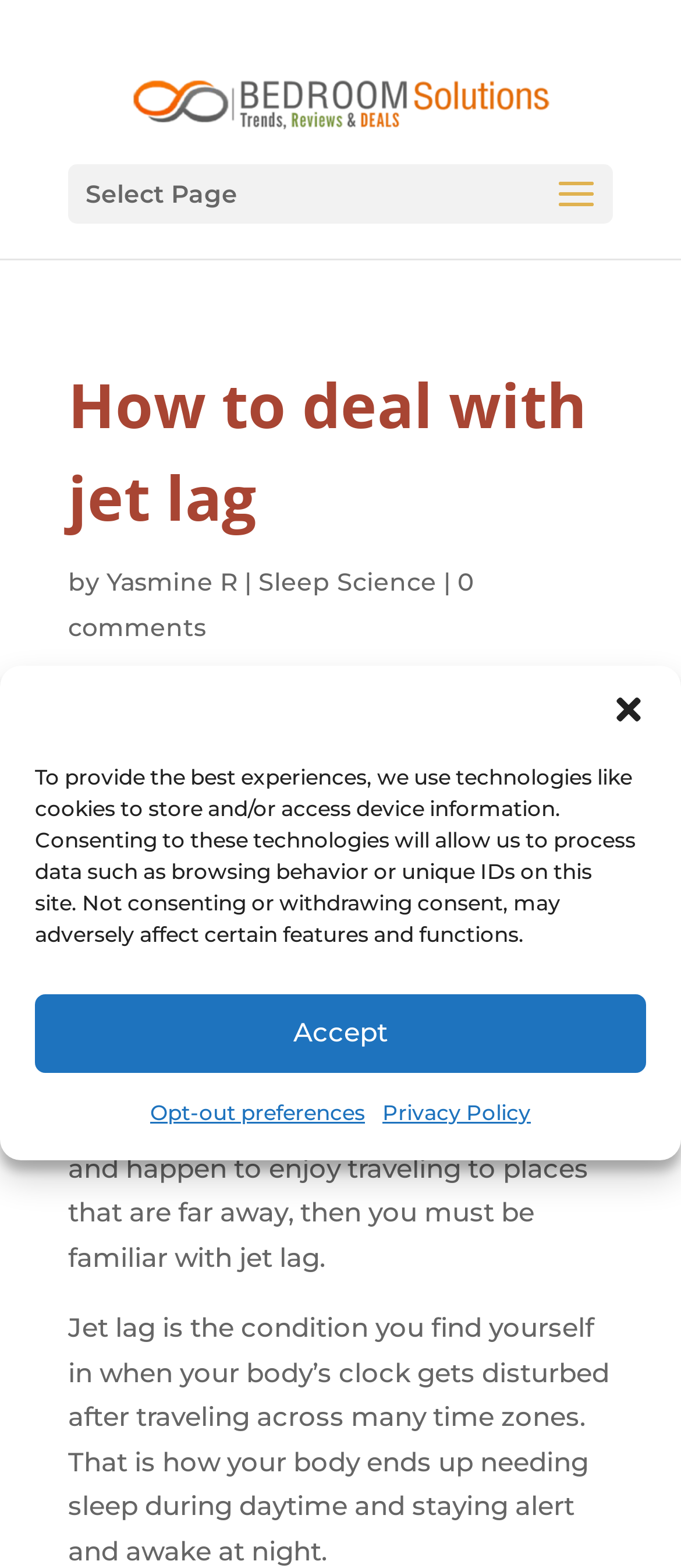Examine the image carefully and respond to the question with a detailed answer: 
Who wrote the article about jet lag?

The author of the article is mentioned in the line 'by Yasmine R' which is located below the main heading 'How to deal with jet lag'.